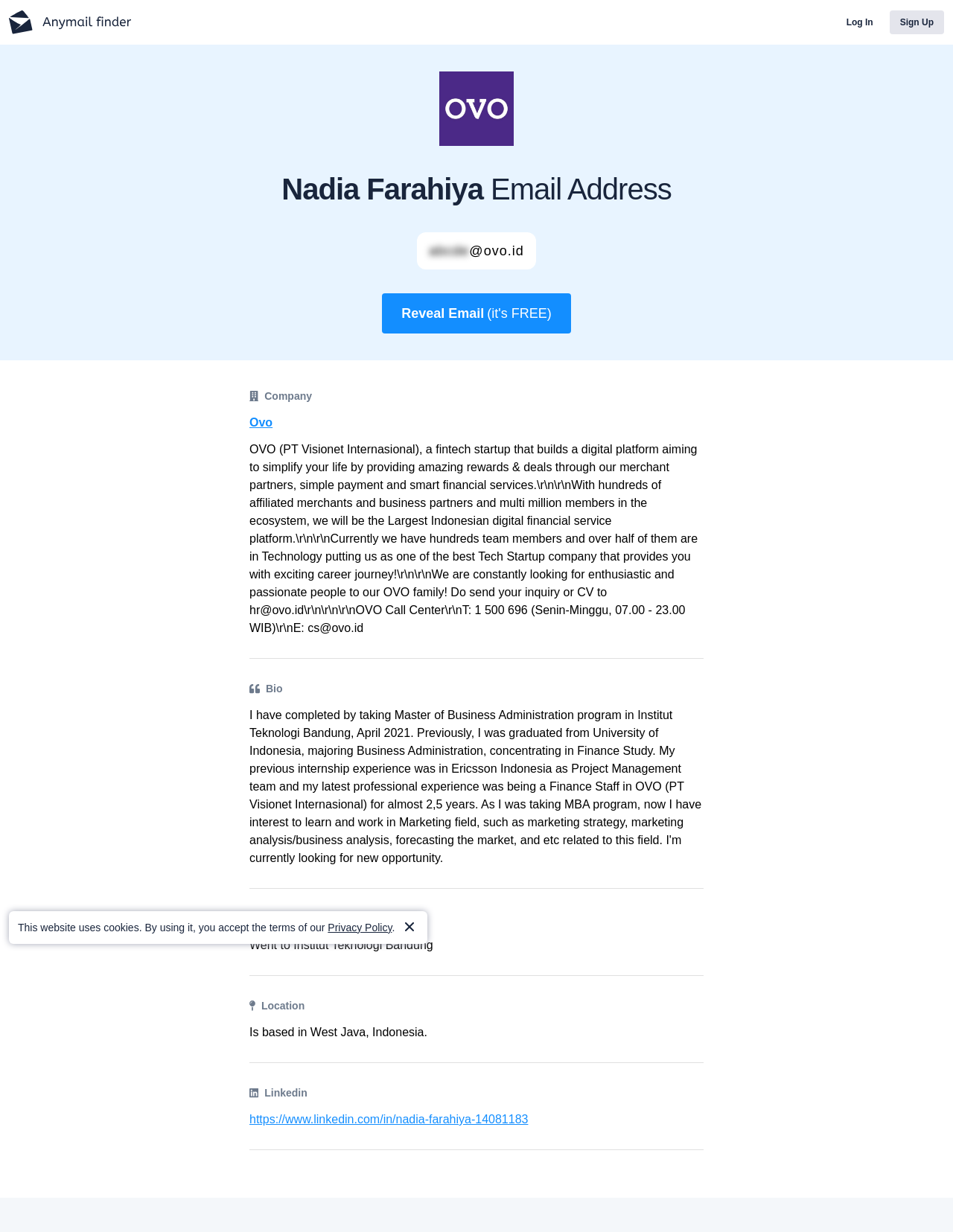Identify the bounding box for the described UI element: "https://www.linkedin.com/in/nadia-farahiya-14081183".

[0.262, 0.902, 0.738, 0.916]